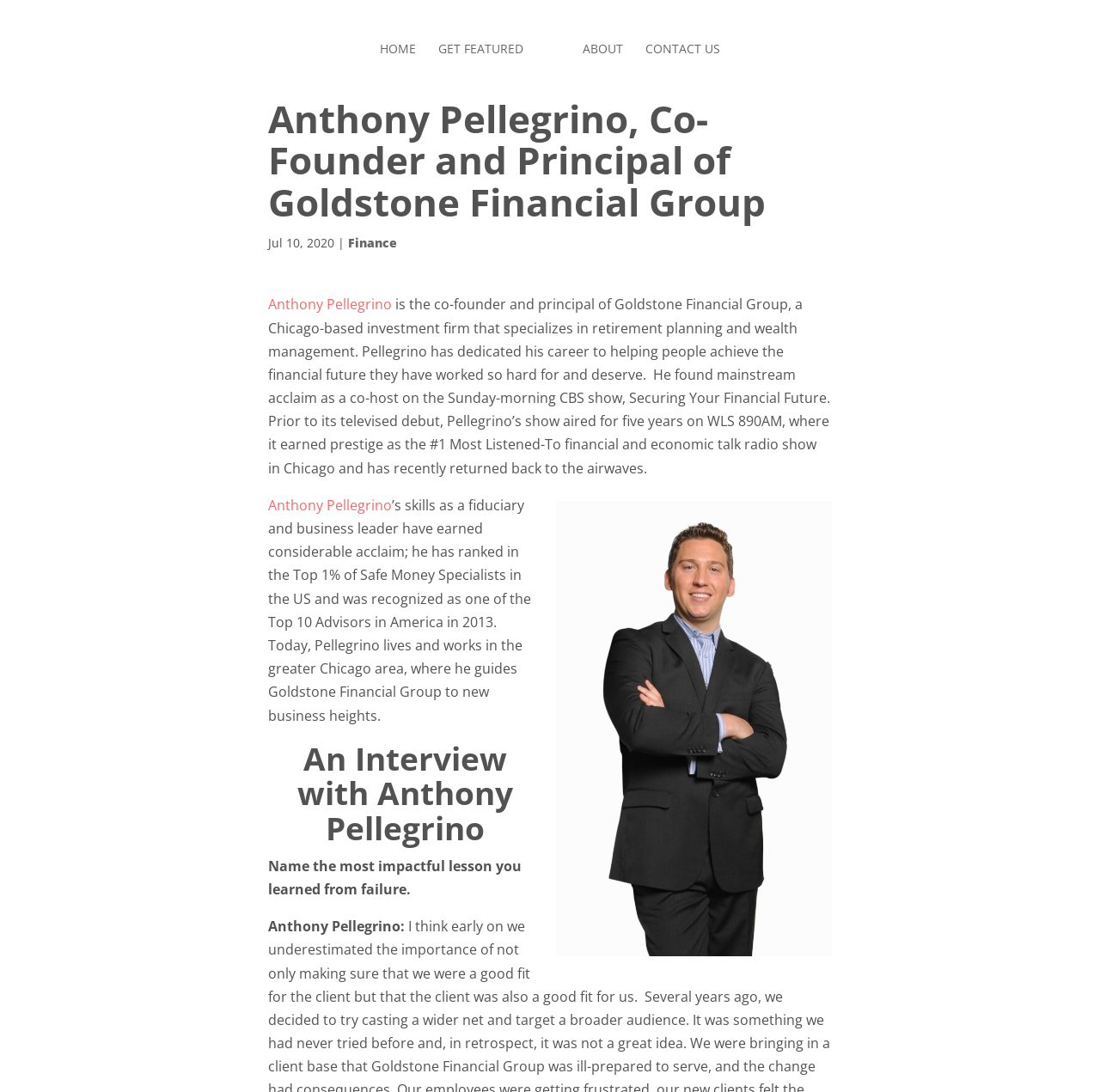Can you provide the bounding box coordinates for the element that should be clicked to implement the instruction: "search for something"?

[0.1, 0.0, 0.9, 0.001]